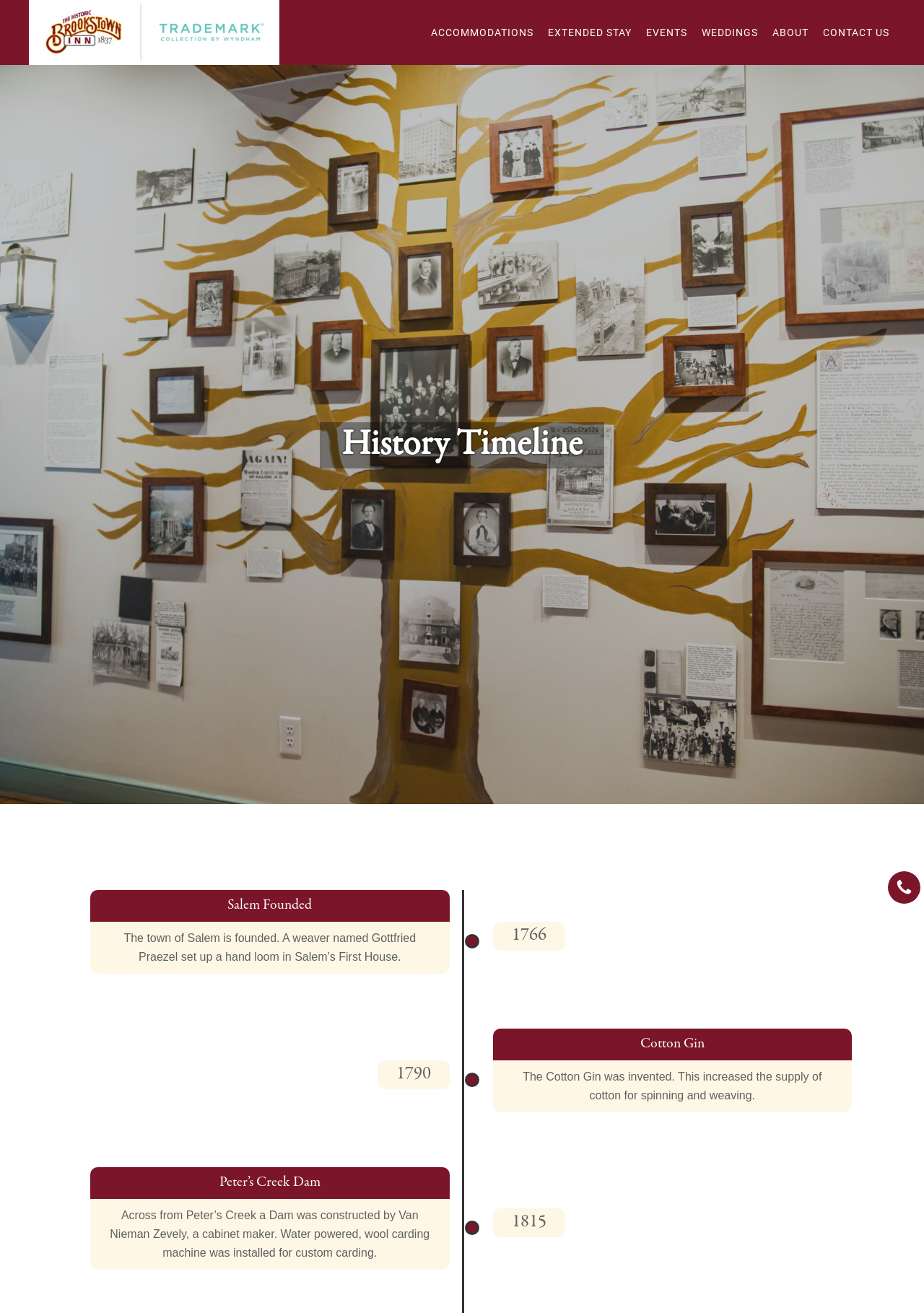Identify the bounding box coordinates of the clickable region necessary to fulfill the following instruction: "Call the phone number". The bounding box coordinates should be four float numbers between 0 and 1, i.e., [left, top, right, bottom].

[0.961, 0.664, 0.996, 0.688]